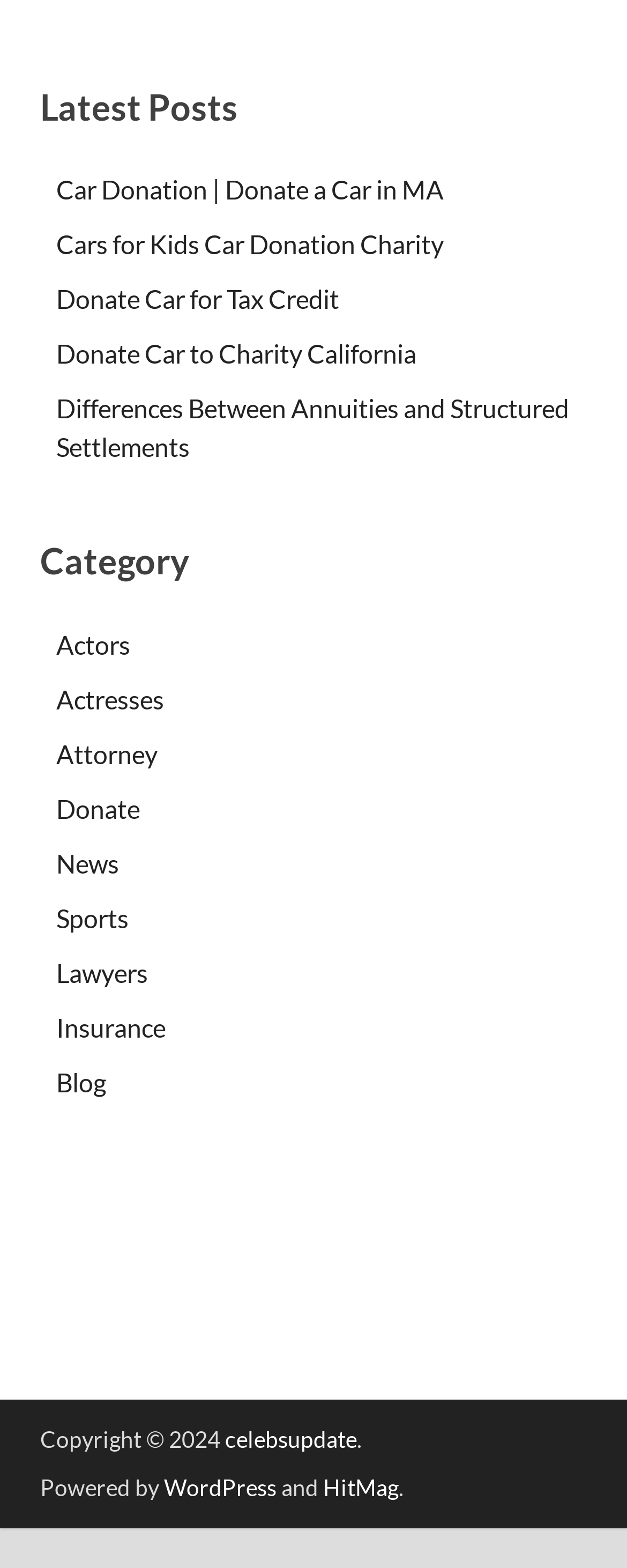How many links are under the 'Latest Posts' heading?
Based on the image, answer the question with as much detail as possible.

Under the 'Latest Posts' heading, there are 5 links: 'Car Donation | Donate a Car in MA', 'Cars for Kids Car Donation Charity', 'Donate Car for Tax Credit', 'Donate Car to Charity California', and 'Differences Between Annuities and Structured Settlements'.